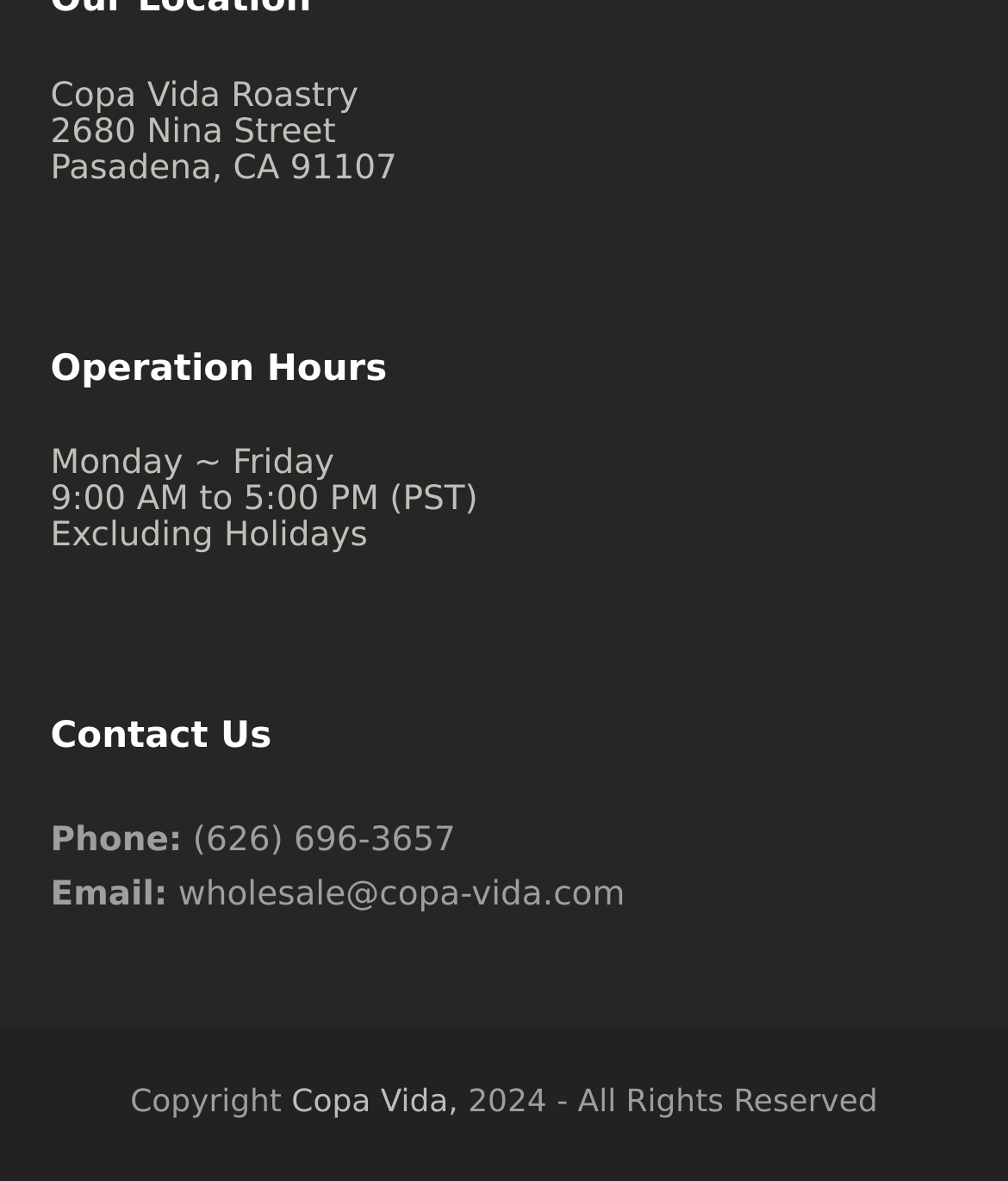Please find the bounding box for the following UI element description. Provide the coordinates in (top-left x, top-left y, bottom-right x, bottom-right y) format, with values between 0 and 1: Copa Vida,

[0.289, 0.917, 0.464, 0.948]